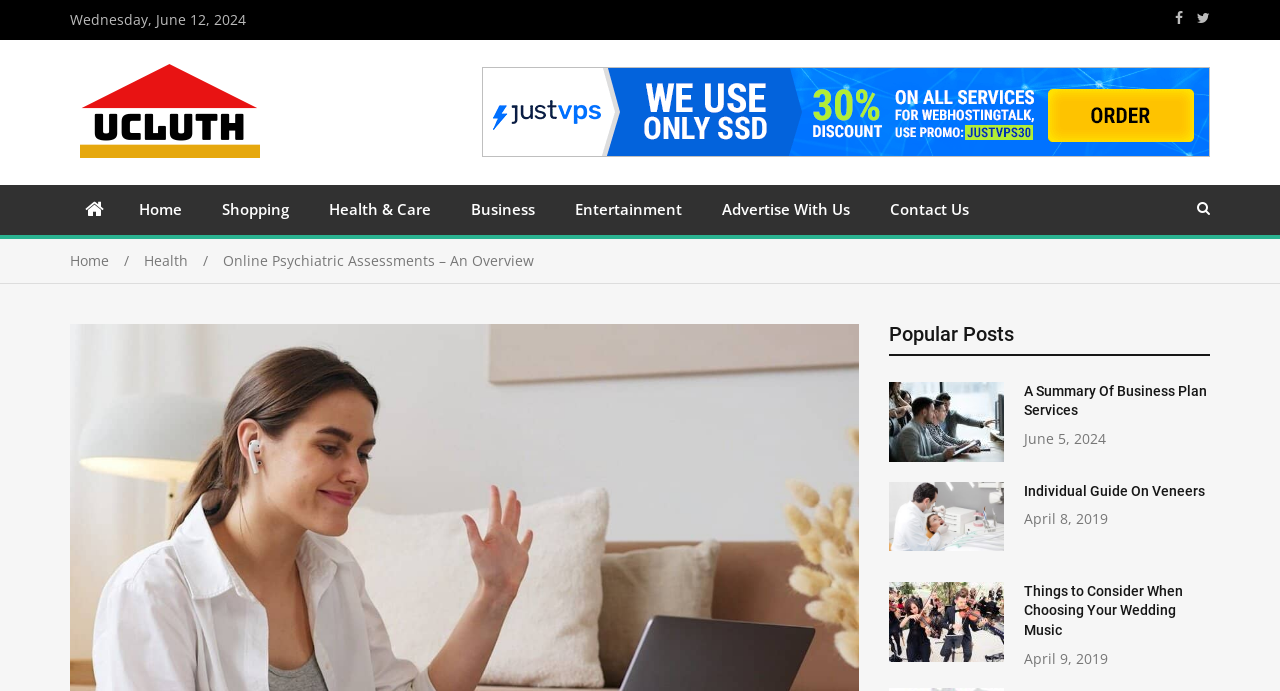Locate the bounding box coordinates of the area you need to click to fulfill this instruction: 'View Popular Posts'. The coordinates must be in the form of four float numbers ranging from 0 to 1: [left, top, right, bottom].

[0.695, 0.469, 0.945, 0.515]